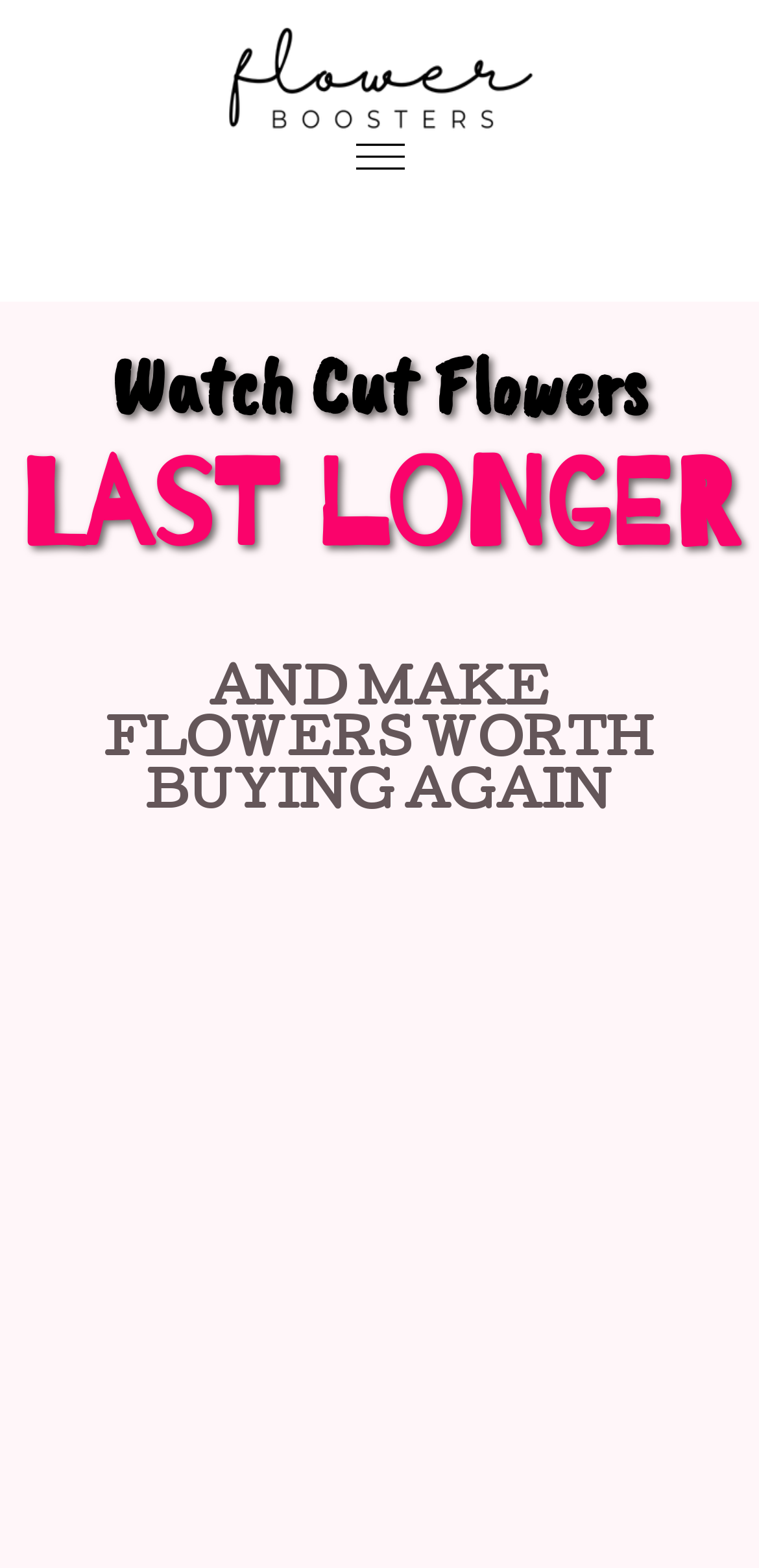Extract the primary heading text from the webpage.

Watch Cut Flowers